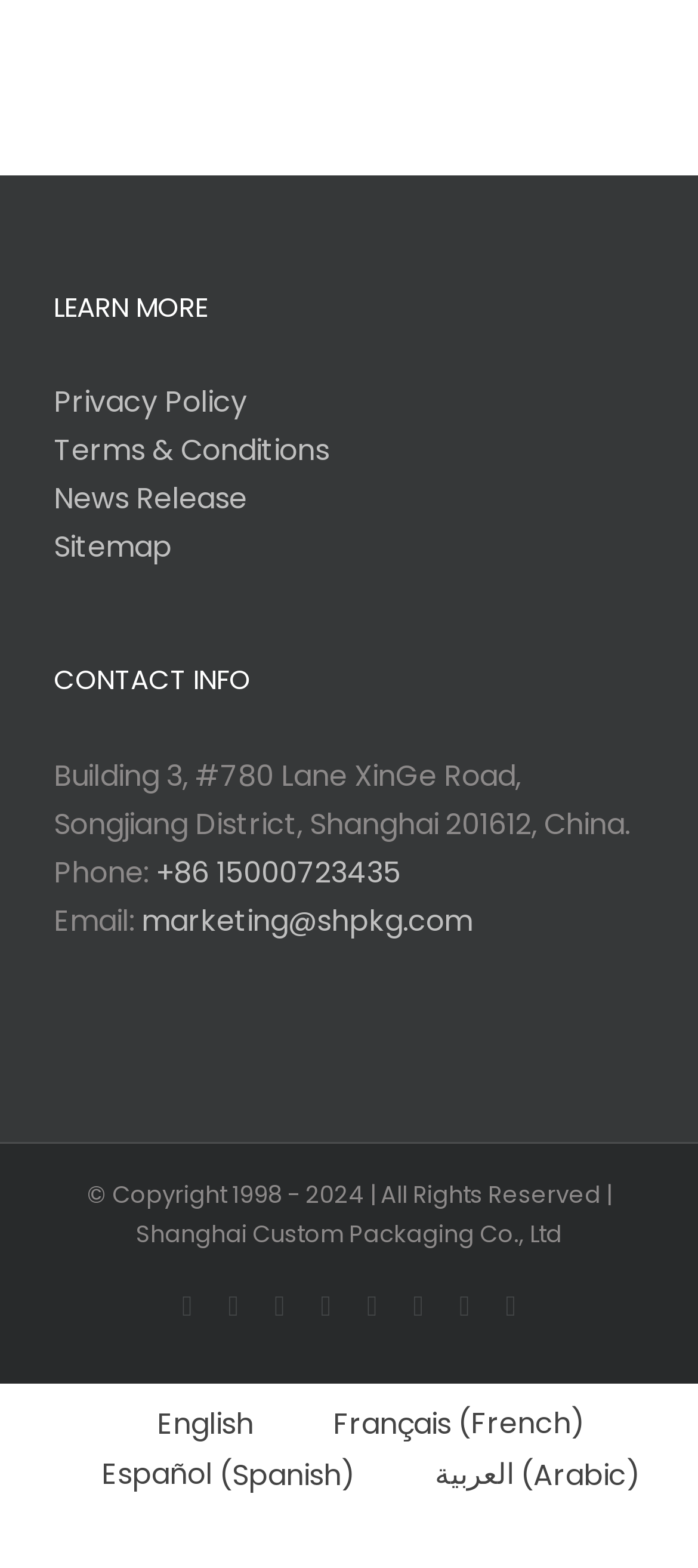Determine the bounding box coordinates of the clickable element to achieve the following action: 'Switch to the French language'. Provide the coordinates as four float values between 0 and 1, formatted as [left, top, right, bottom].

[0.388, 0.893, 0.864, 0.924]